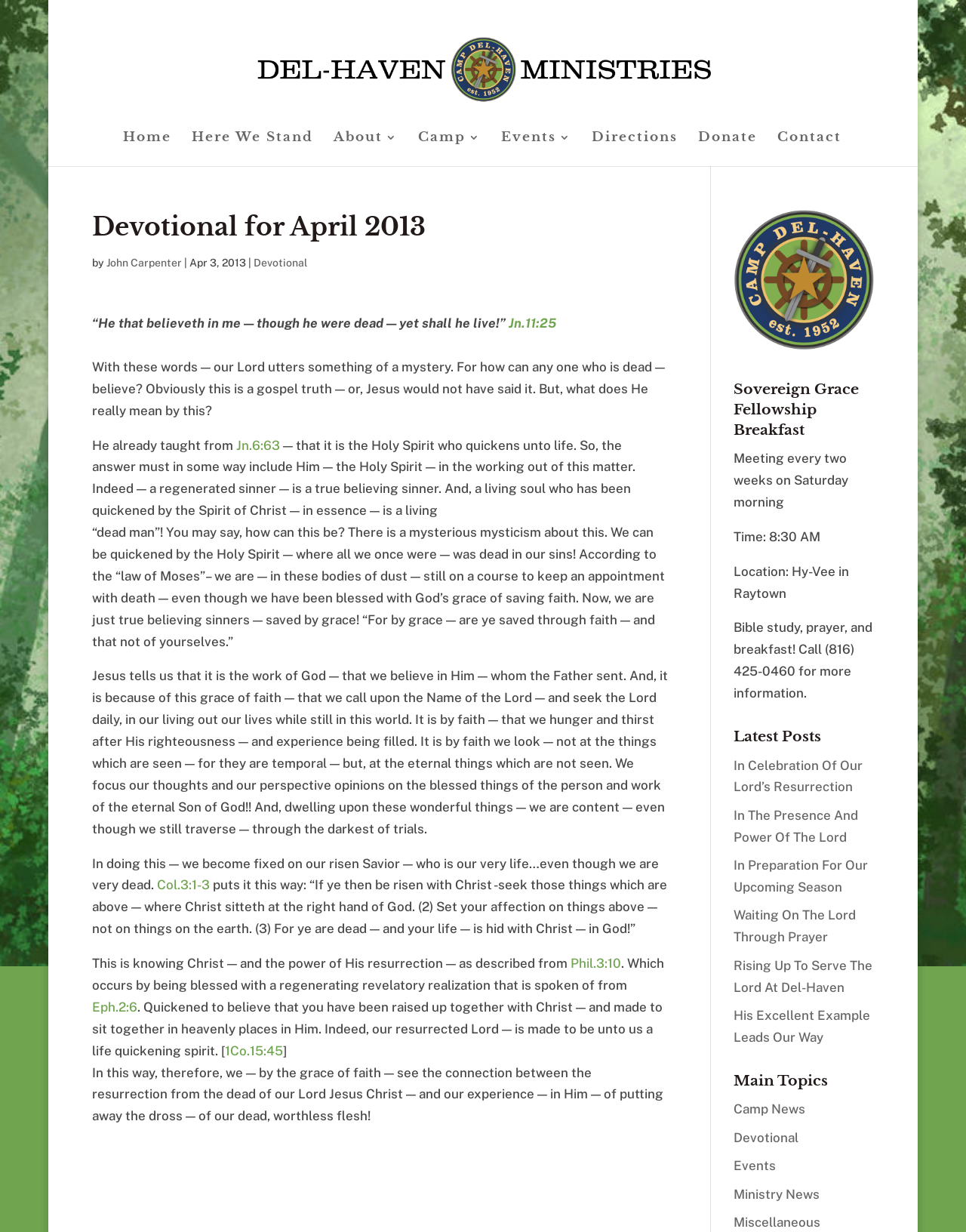Identify the bounding box coordinates of the clickable region required to complete the instruction: "Read the devotional for April 2013". The coordinates should be given as four float numbers within the range of 0 and 1, i.e., [left, top, right, bottom].

[0.095, 0.17, 0.691, 0.93]